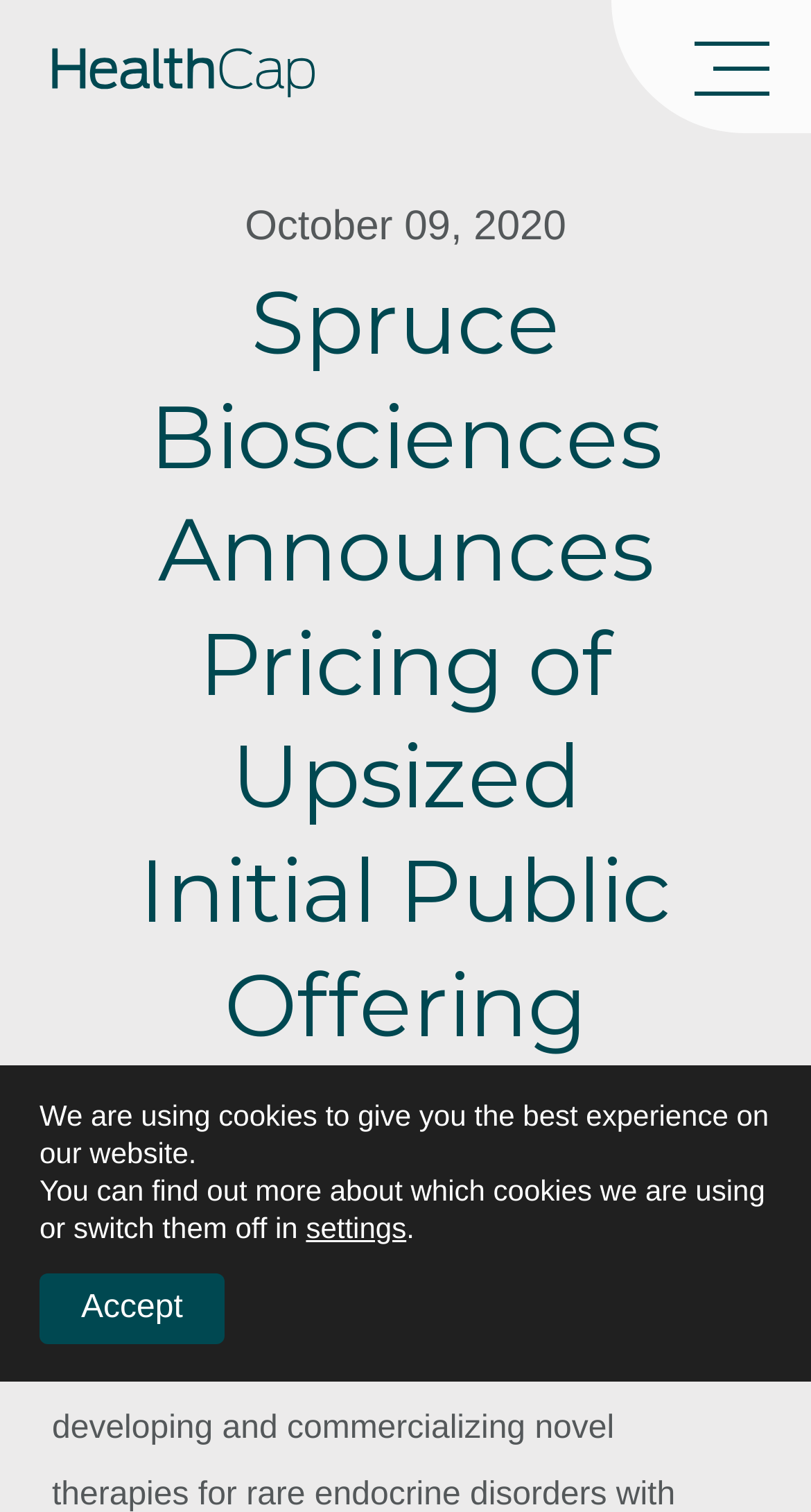Please use the details from the image to answer the following question comprehensively:
What is the source of the news?

I found the source of the news by looking at the link element that says 'BUSINESS WIRE' which suggests that the news is from BUSINESS WIRE.